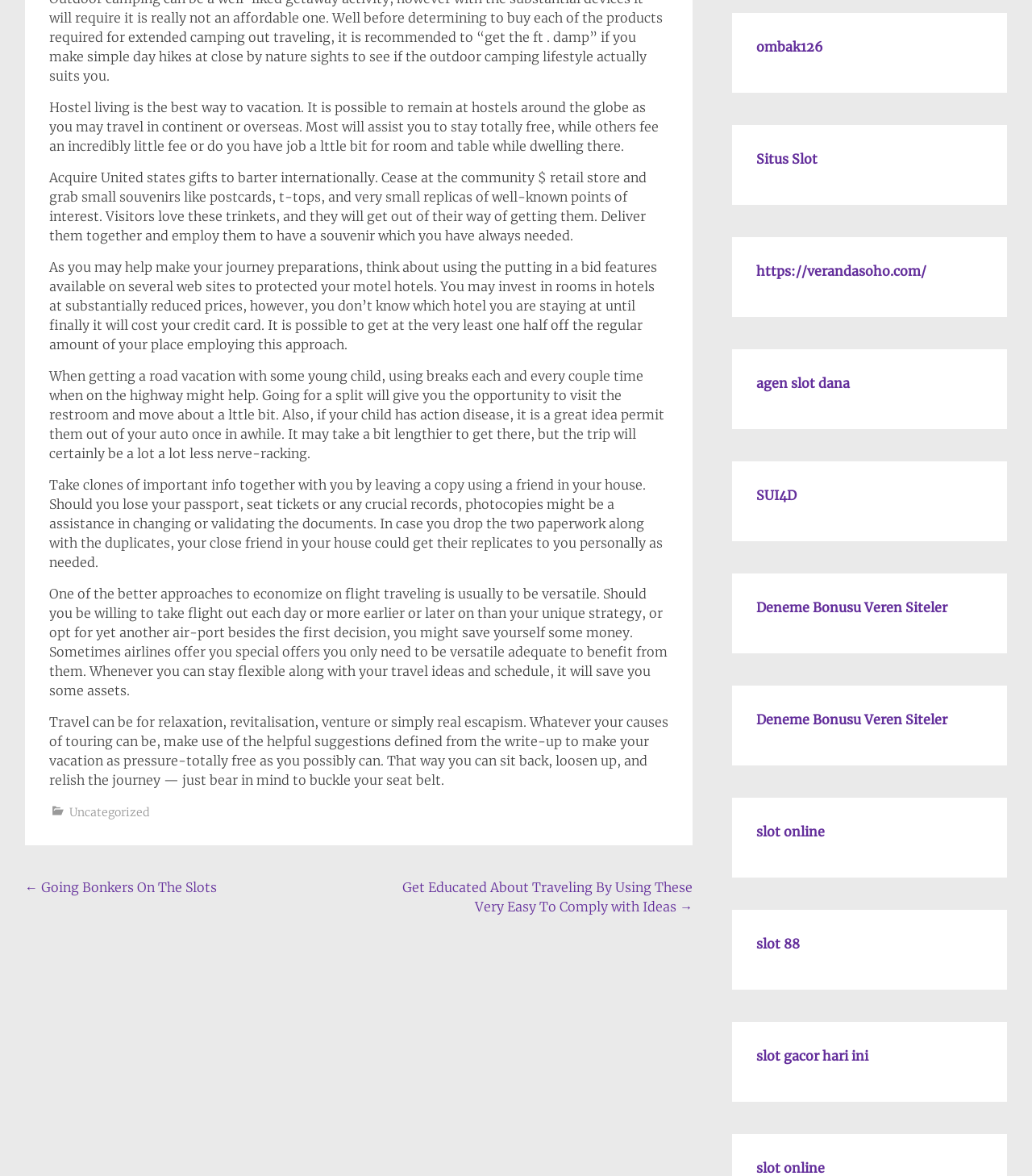Can you give a comprehensive explanation to the question given the content of the image?
Why is it beneficial to be flexible with flight travel plans?

According to the static text element with the bounding box coordinates [0.048, 0.498, 0.647, 0.594], being flexible with flight travel plans can help individuals save money, as airlines may offer special deals or discounts for those who are willing to fly out on different days or from different airports.